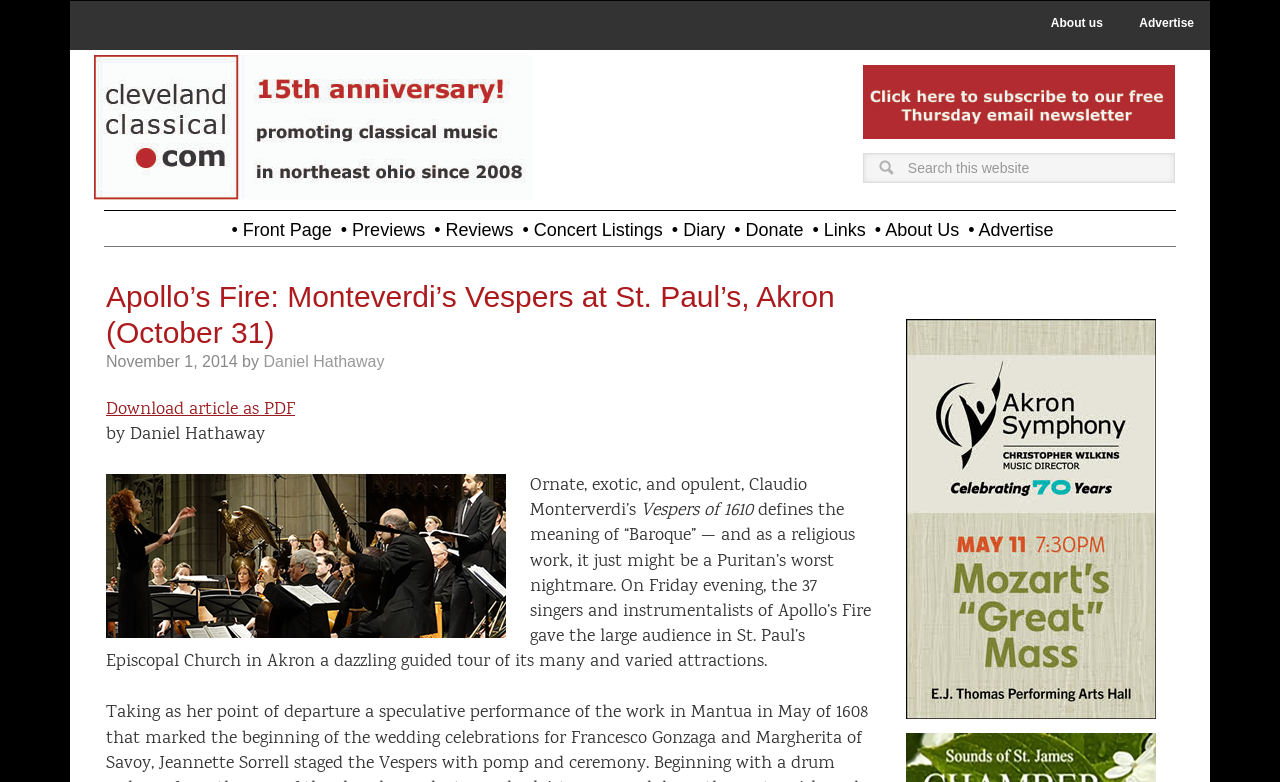Please respond to the question using a single word or phrase:
How many singers and instrumentalists performed in the concert?

37